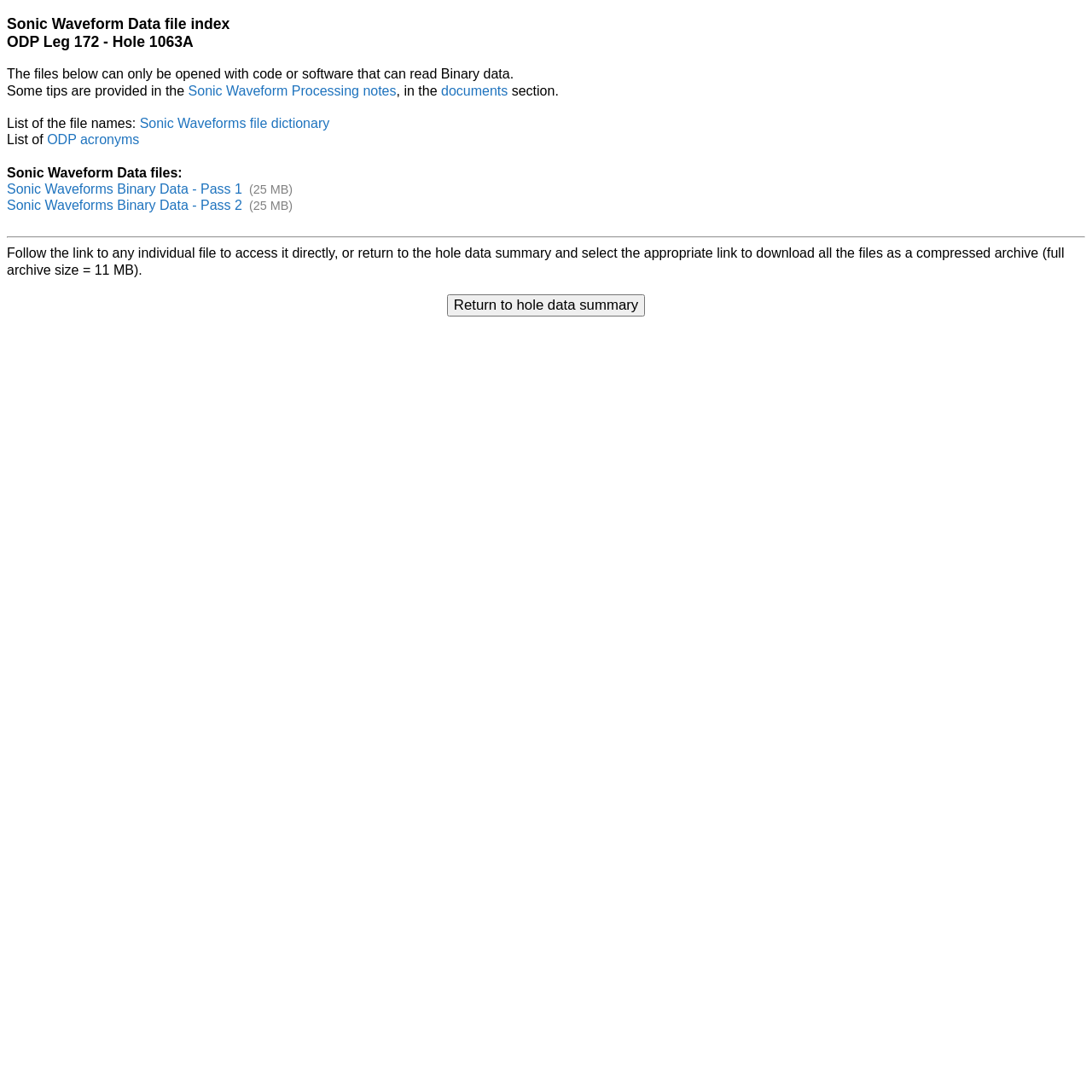What type of data can be opened with code or software?
From the details in the image, provide a complete and detailed answer to the question.

The webpage states that 'The files below can only be opened with code or software that can read Binary data.' This implies that the files listed on the webpage contain binary data, which can only be accessed using specific software or code.